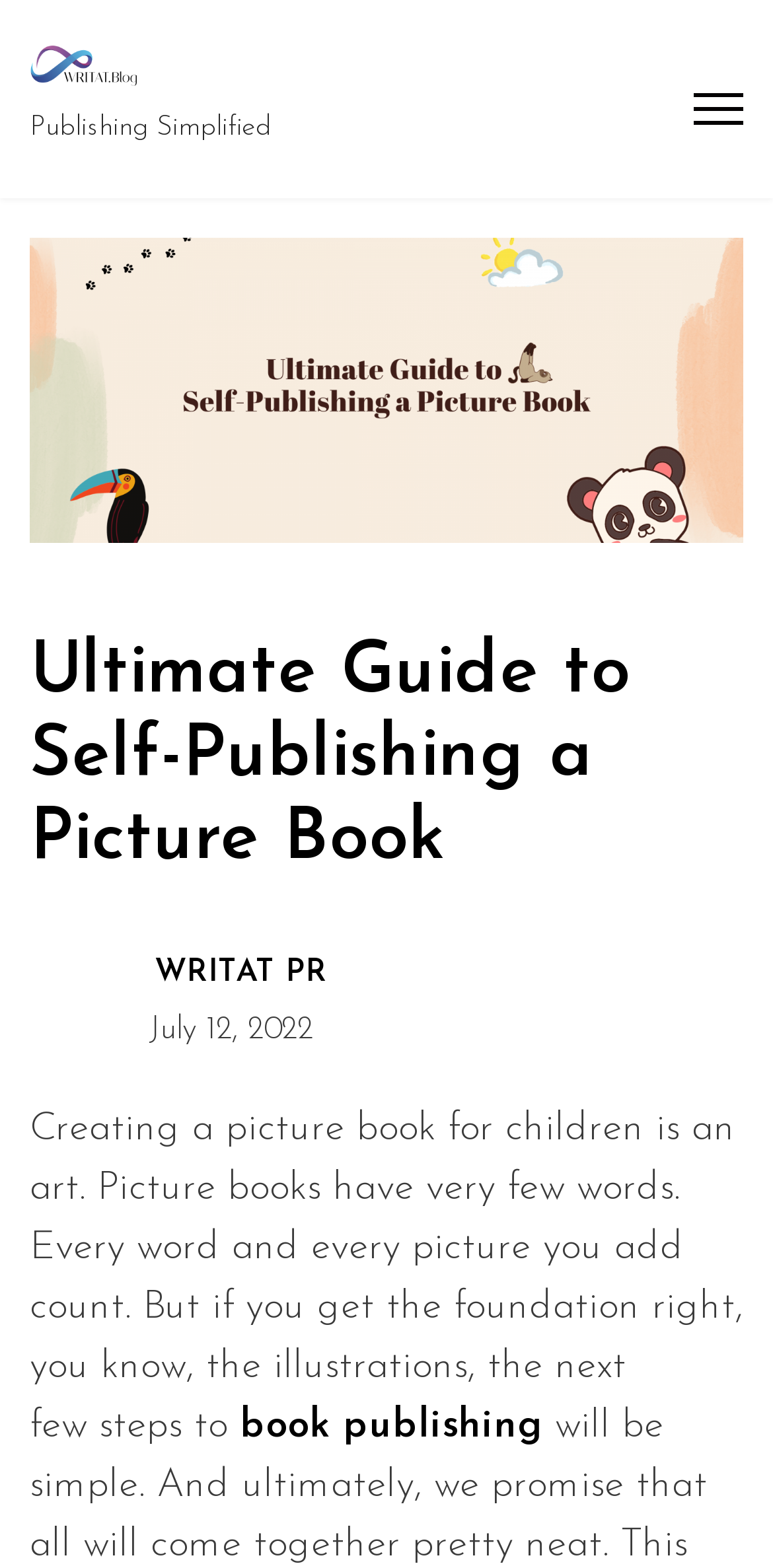What is the logo of the website?
Provide a concise answer using a single word or phrase based on the image.

Writat.com